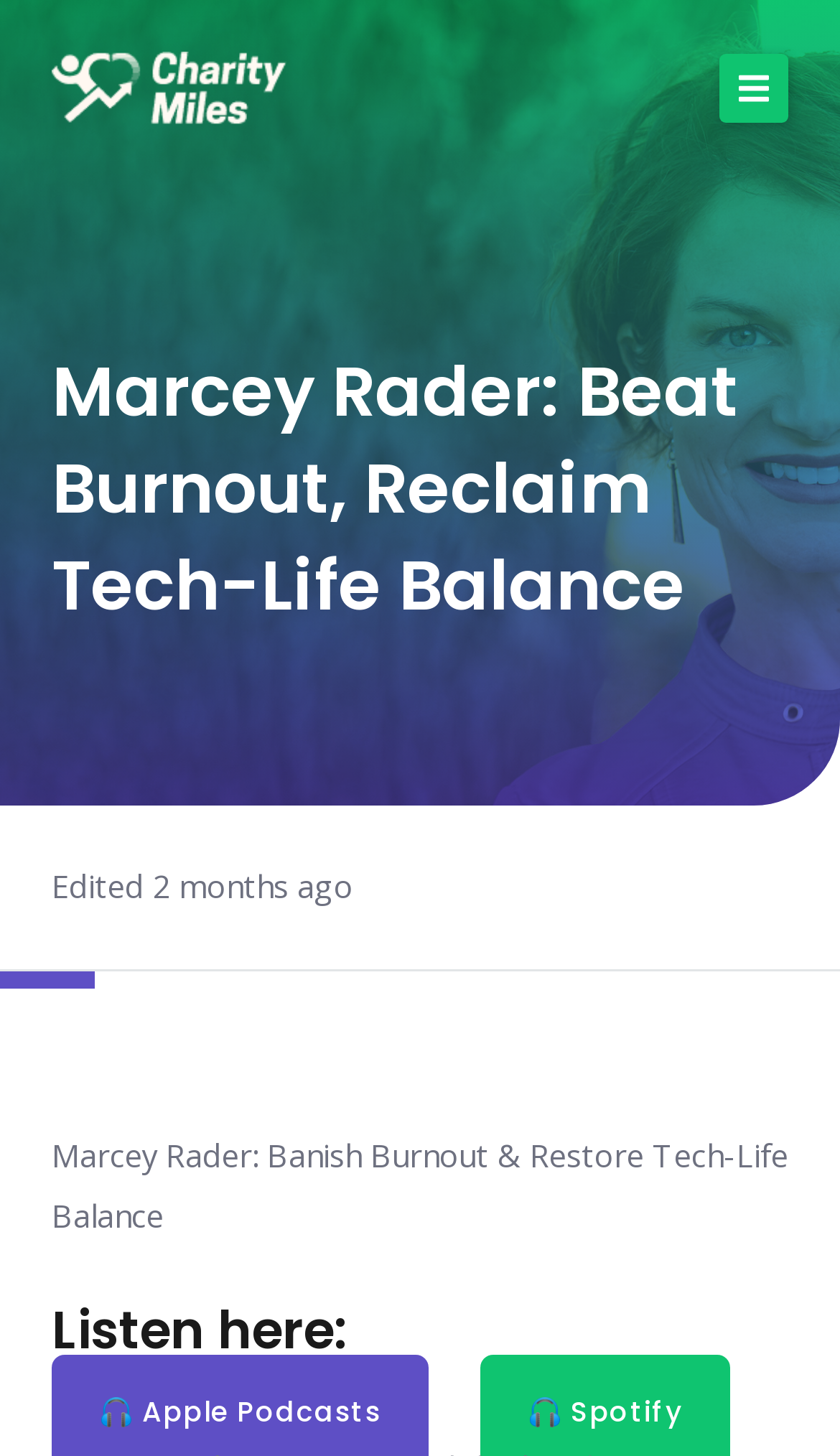What is the topic of the content?
Based on the screenshot, provide a one-word or short-phrase response.

Tech-Life Balance